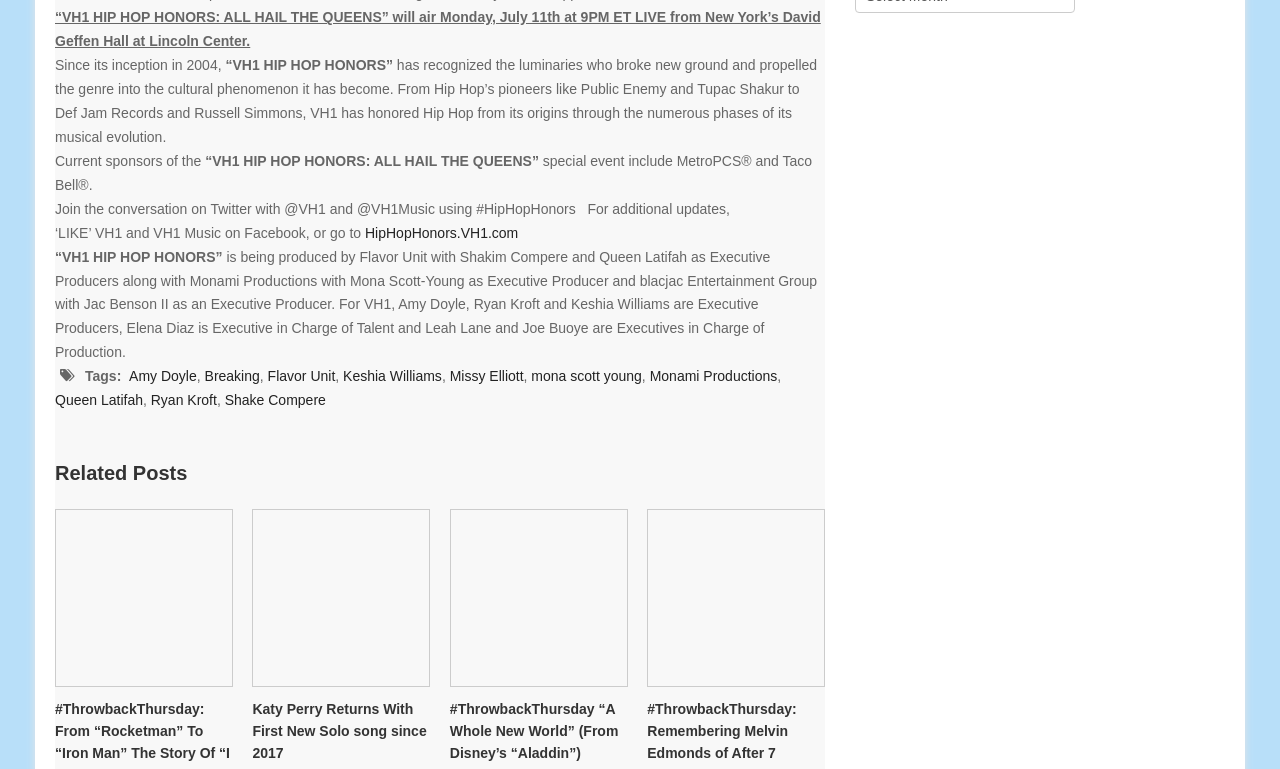Please find the bounding box coordinates for the clickable element needed to perform this instruction: "Check out 'Related Posts'".

[0.043, 0.584, 0.645, 0.646]